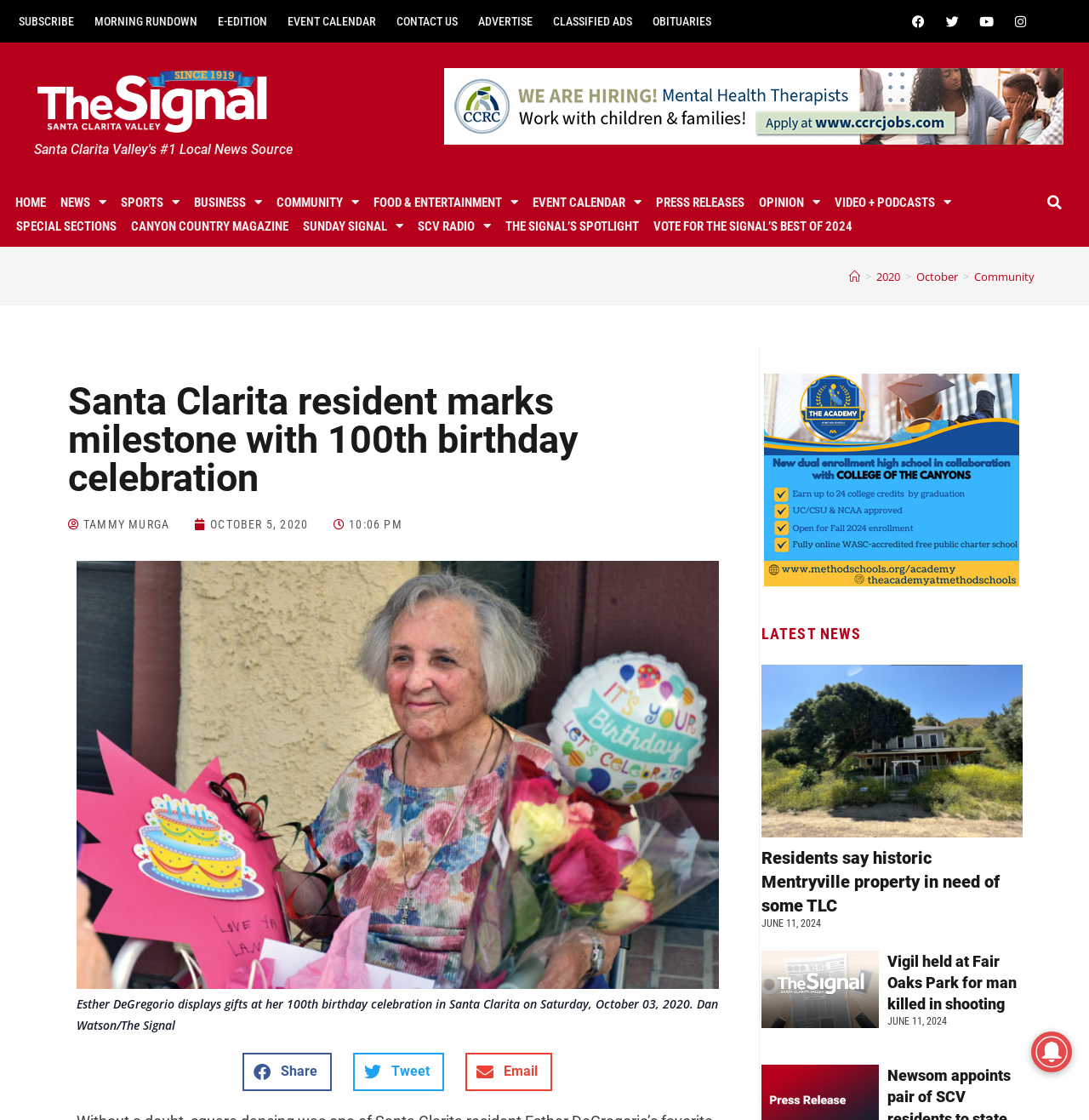Please reply to the following question with a single word or a short phrase:
What is the type of content in the iframe element?

Advertisement